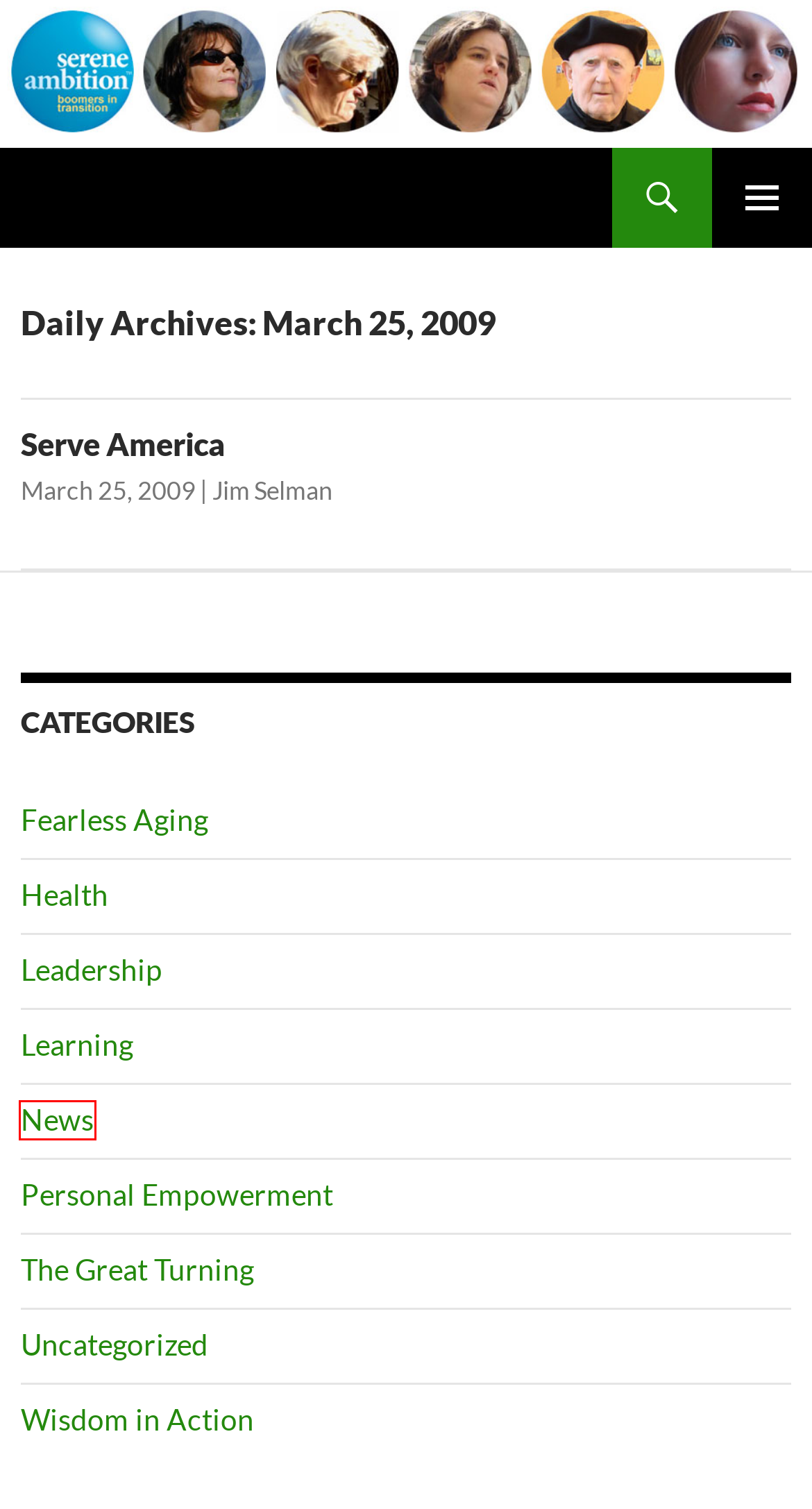You have a screenshot of a webpage with a red rectangle bounding box. Identify the best webpage description that corresponds to the new webpage after clicking the element within the red bounding box. Here are the candidates:
A. Learning Archives - Serene Ambition
B. Leadership Archives - Serene Ambition
C. Jim Selman, Author at Serene Ambition
D. News Archives - Serene Ambition
E. The Great Turning Archives - Serene Ambition
F. Serene Ambition -
G. Personal Empowerment Archives - Serene Ambition
H. Uncategorized Archives - Serene Ambition

D